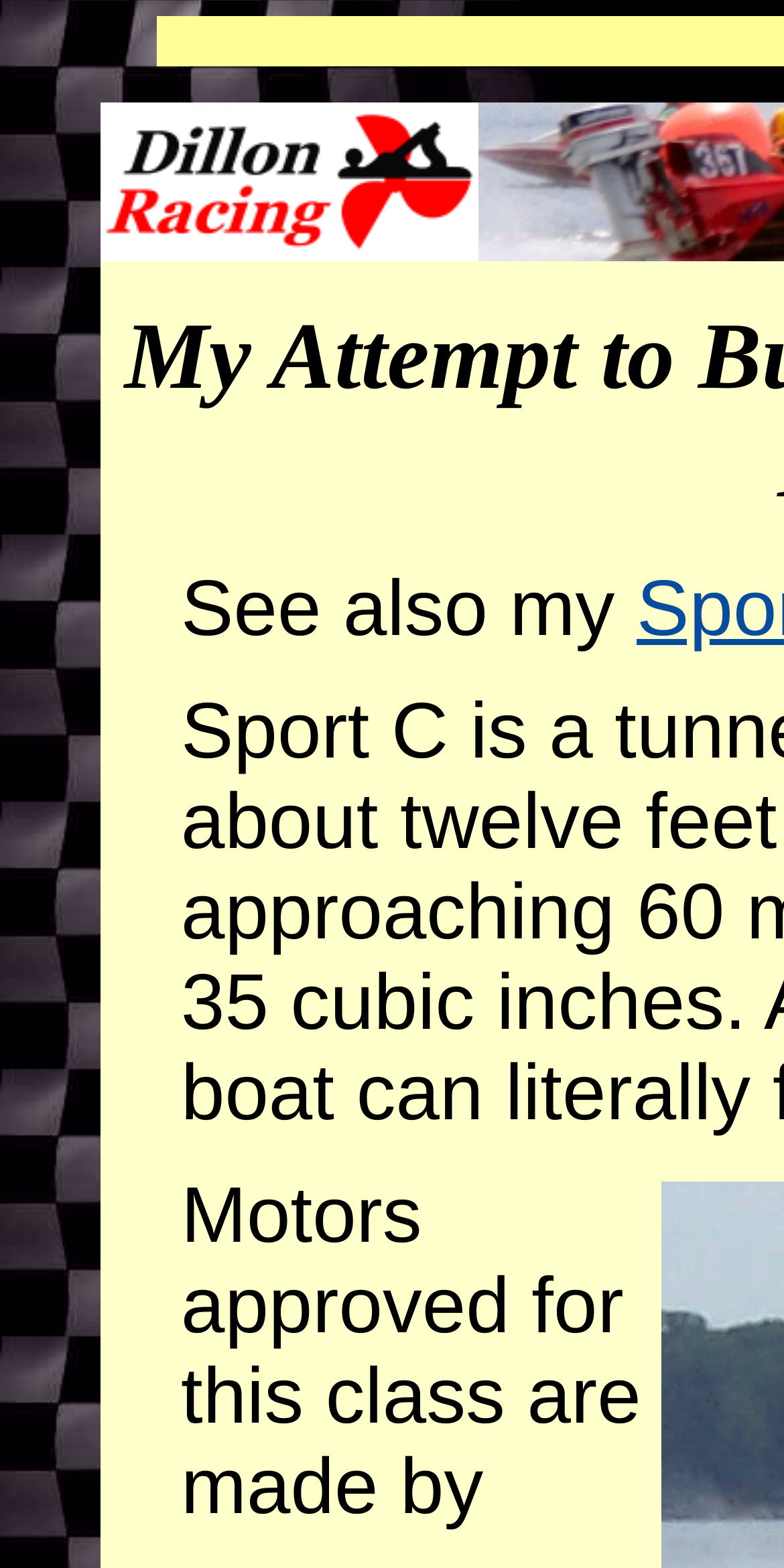Locate the heading on the webpage and return its text.

My Attempt to Build a Sport C Class Racing Powerboat